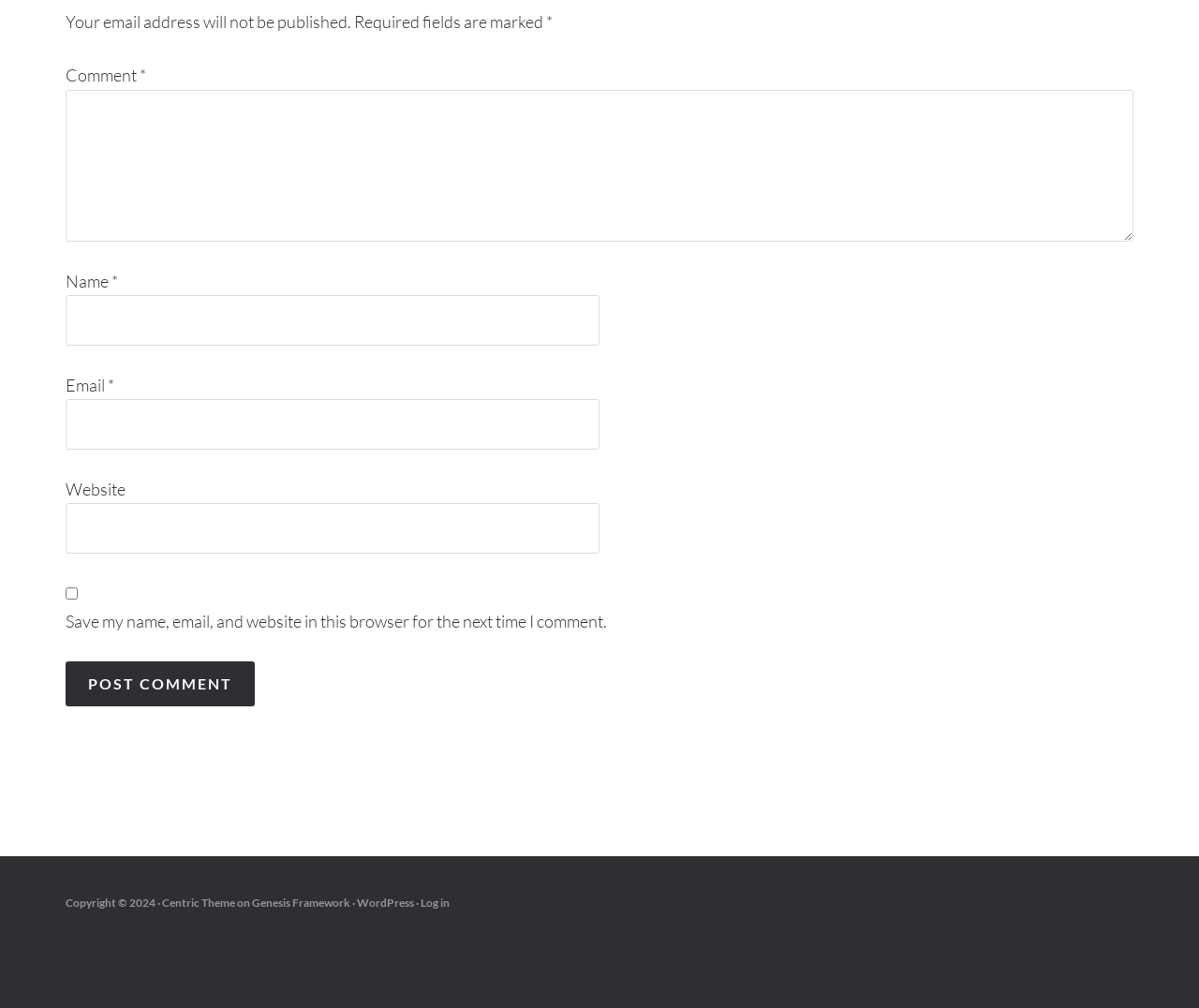Please identify the bounding box coordinates of the clickable area that will fulfill the following instruction: "Click the Post Comment button". The coordinates should be in the format of four float numbers between 0 and 1, i.e., [left, top, right, bottom].

[0.055, 0.656, 0.212, 0.701]